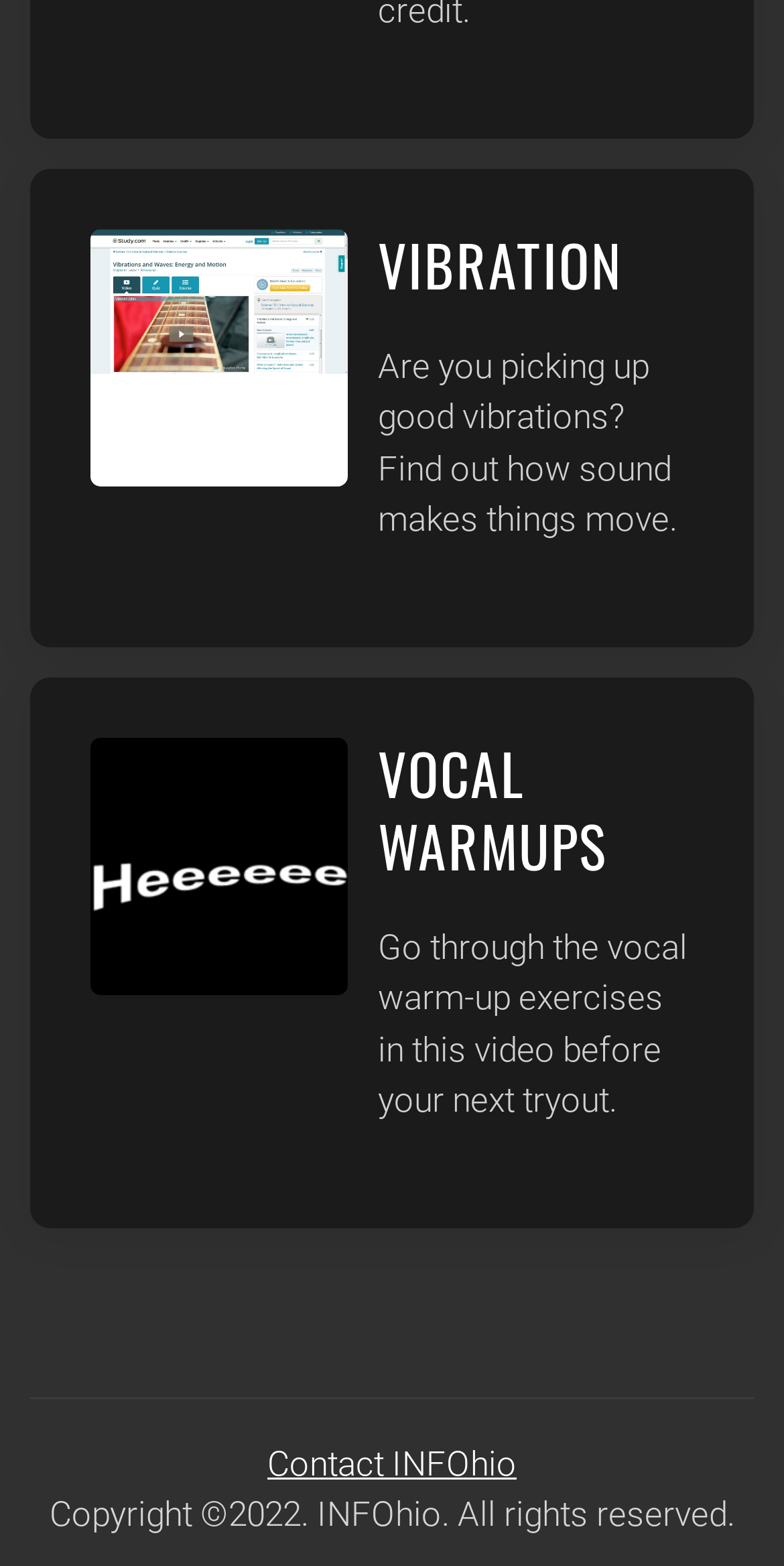Find the bounding box coordinates for the UI element whose description is: "Contact INFOhio". The coordinates should be four float numbers between 0 and 1, in the format [left, top, right, bottom].

[0.341, 0.921, 0.659, 0.947]